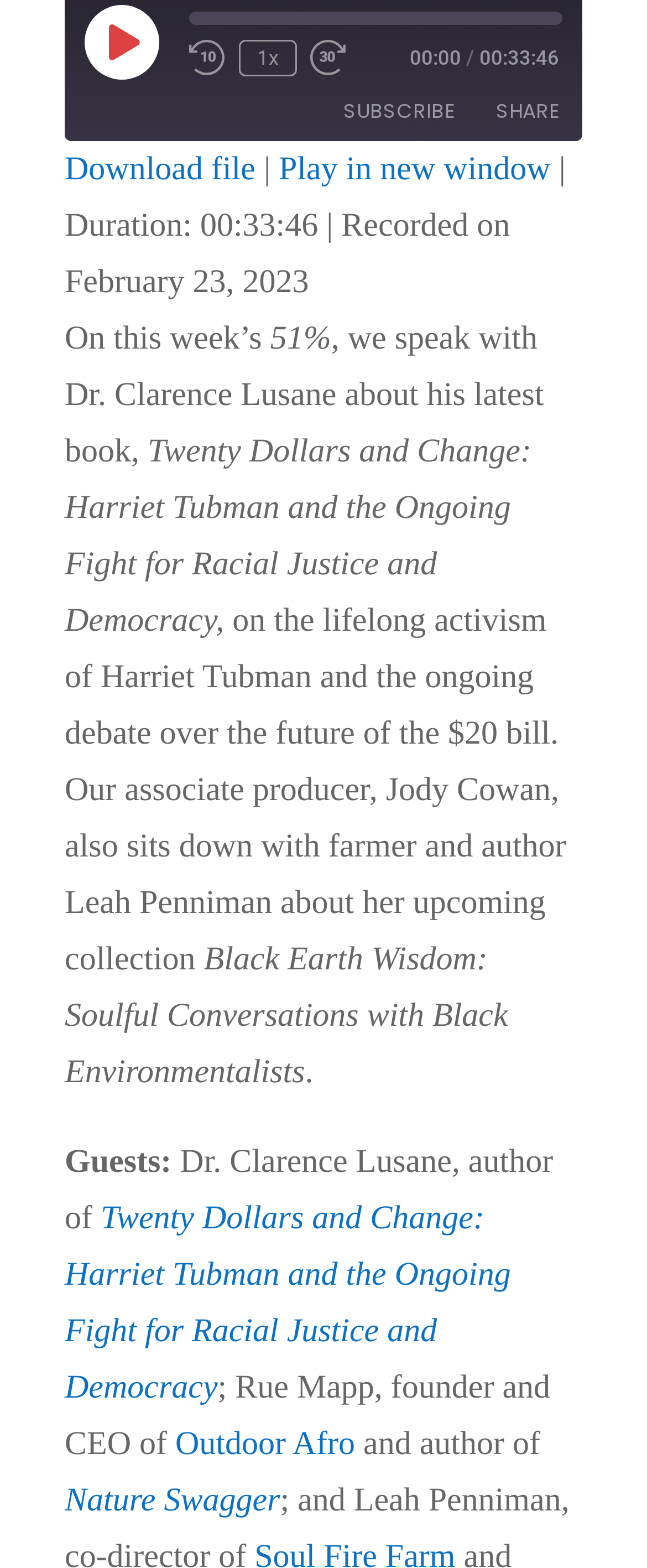Please determine the bounding box coordinates of the clickable area required to carry out the following instruction: "Visit Egypt page". The coordinates must be four float numbers between 0 and 1, represented as [left, top, right, bottom].

None